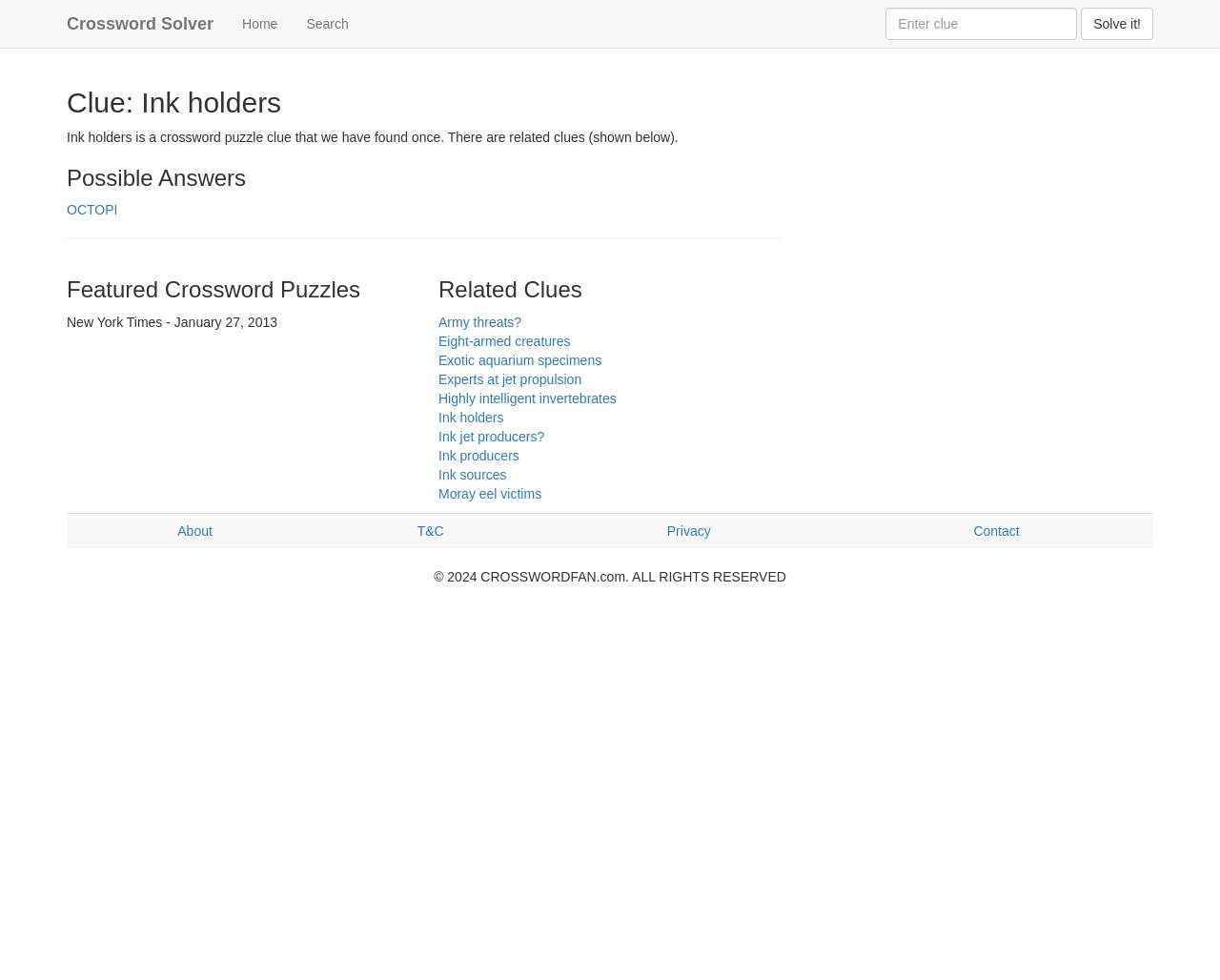How many possible answers are shown?
Based on the visual content, answer with a single word or a brief phrase.

1